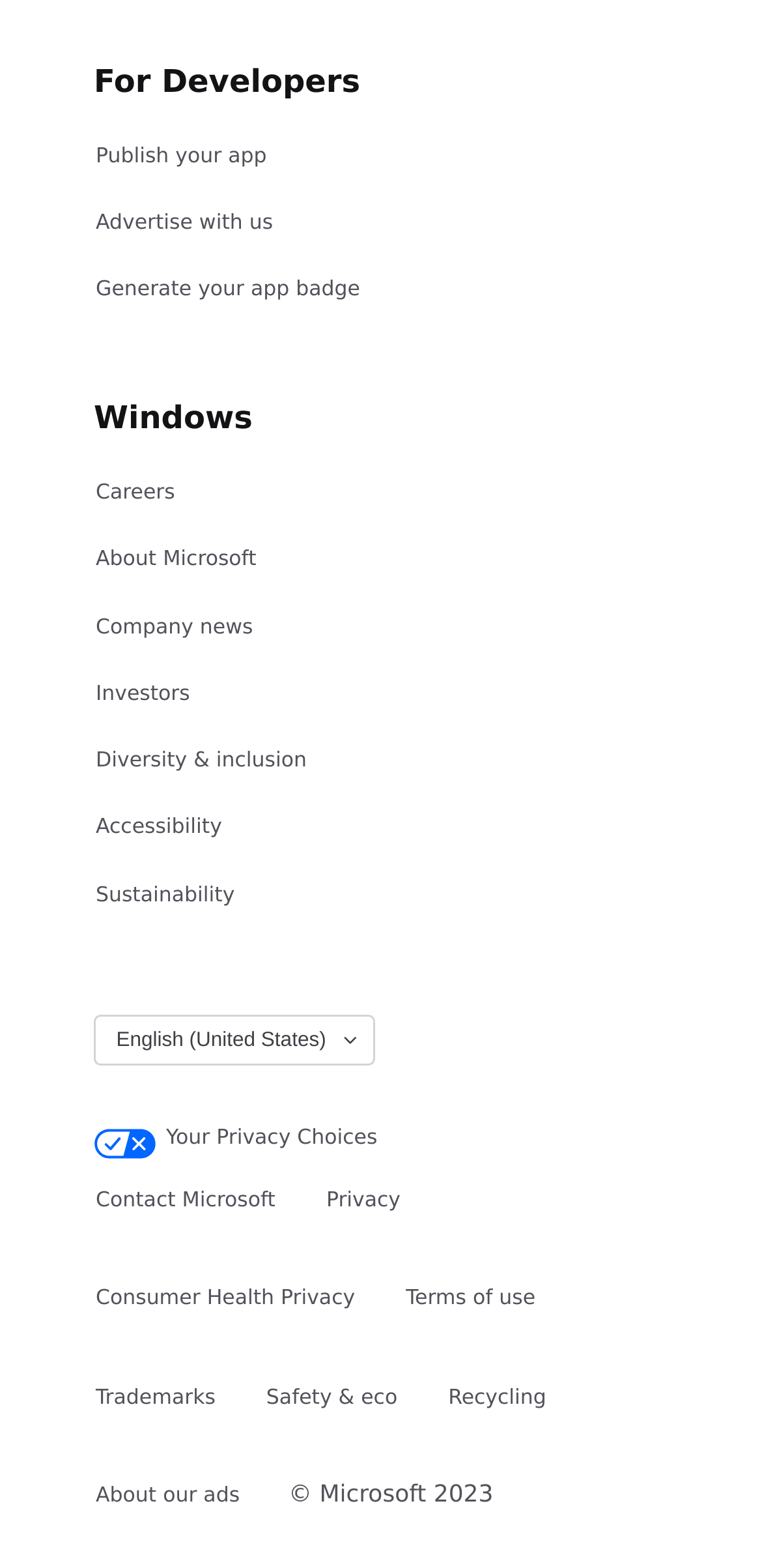Pinpoint the bounding box coordinates for the area that should be clicked to perform the following instruction: "Click on 'Publish your app'".

[0.123, 0.083, 0.353, 0.116]